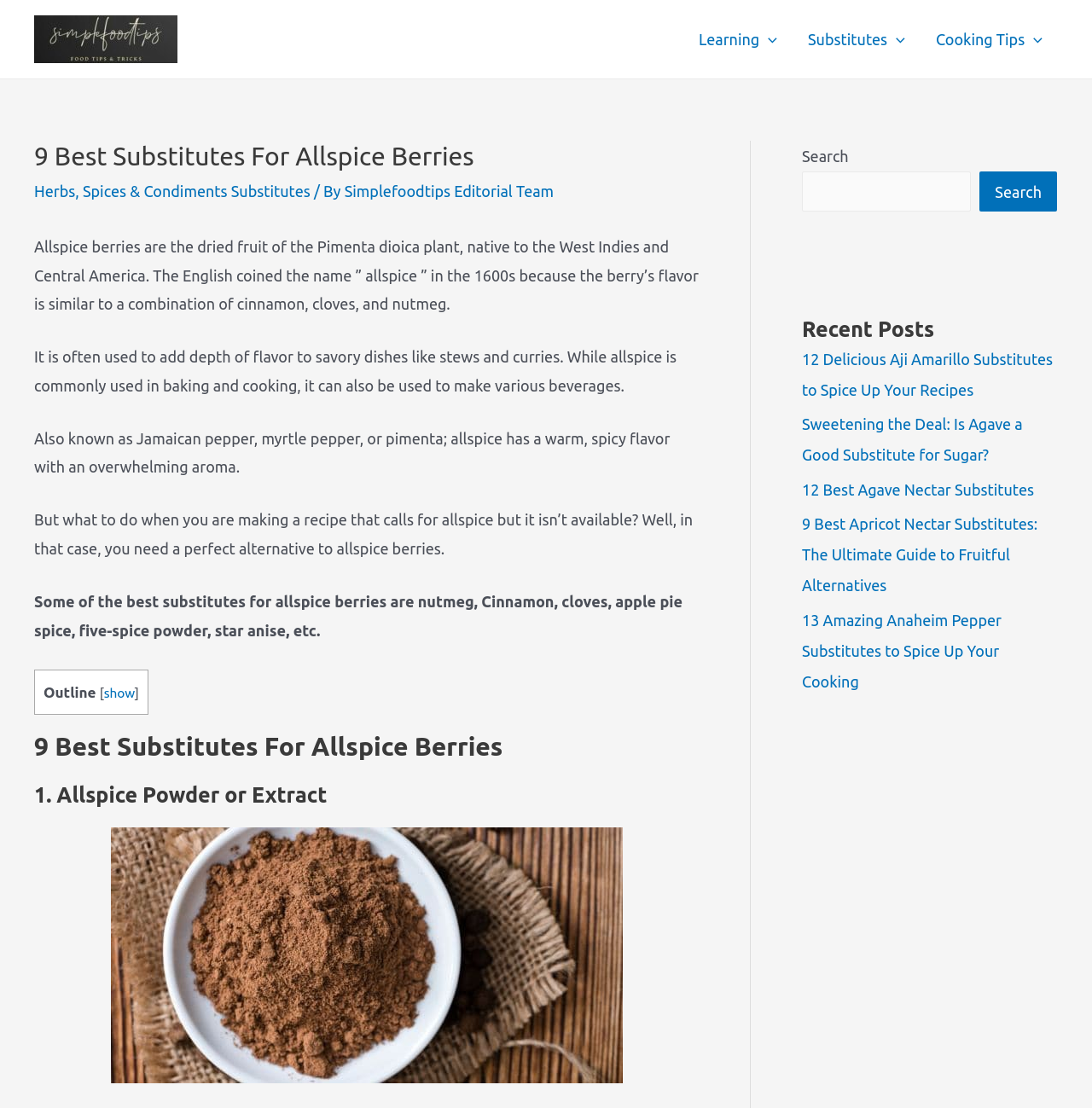Determine the bounding box coordinates of the region that needs to be clicked to achieve the task: "Toggle the 'Learning Menu'".

[0.695, 0.008, 0.712, 0.062]